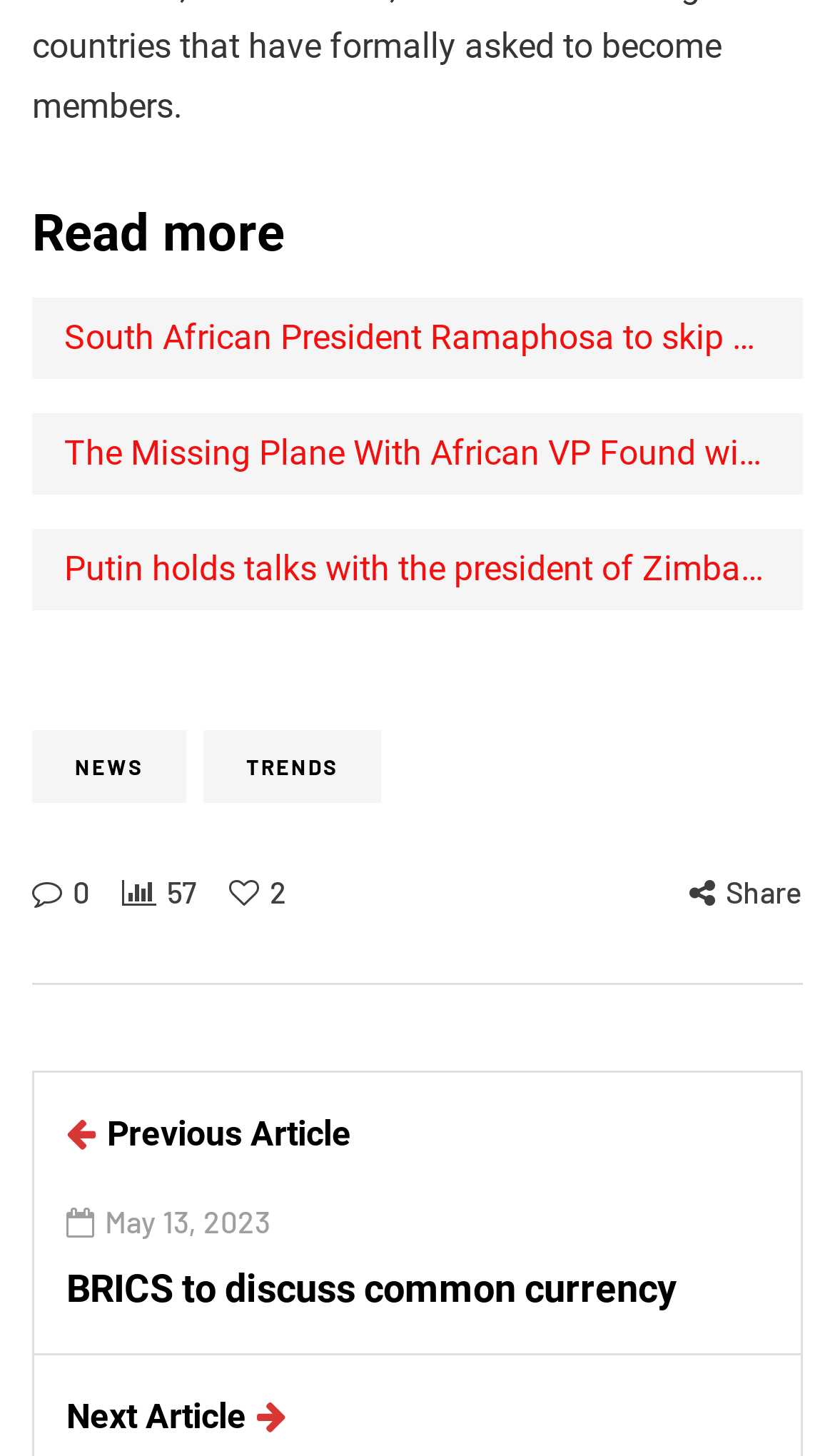Using the format (top-left x, top-left y, bottom-right x, bottom-right y), provide the bounding box coordinates for the described UI element. All values should be floating point numbers between 0 and 1: trends

[0.244, 0.501, 0.456, 0.551]